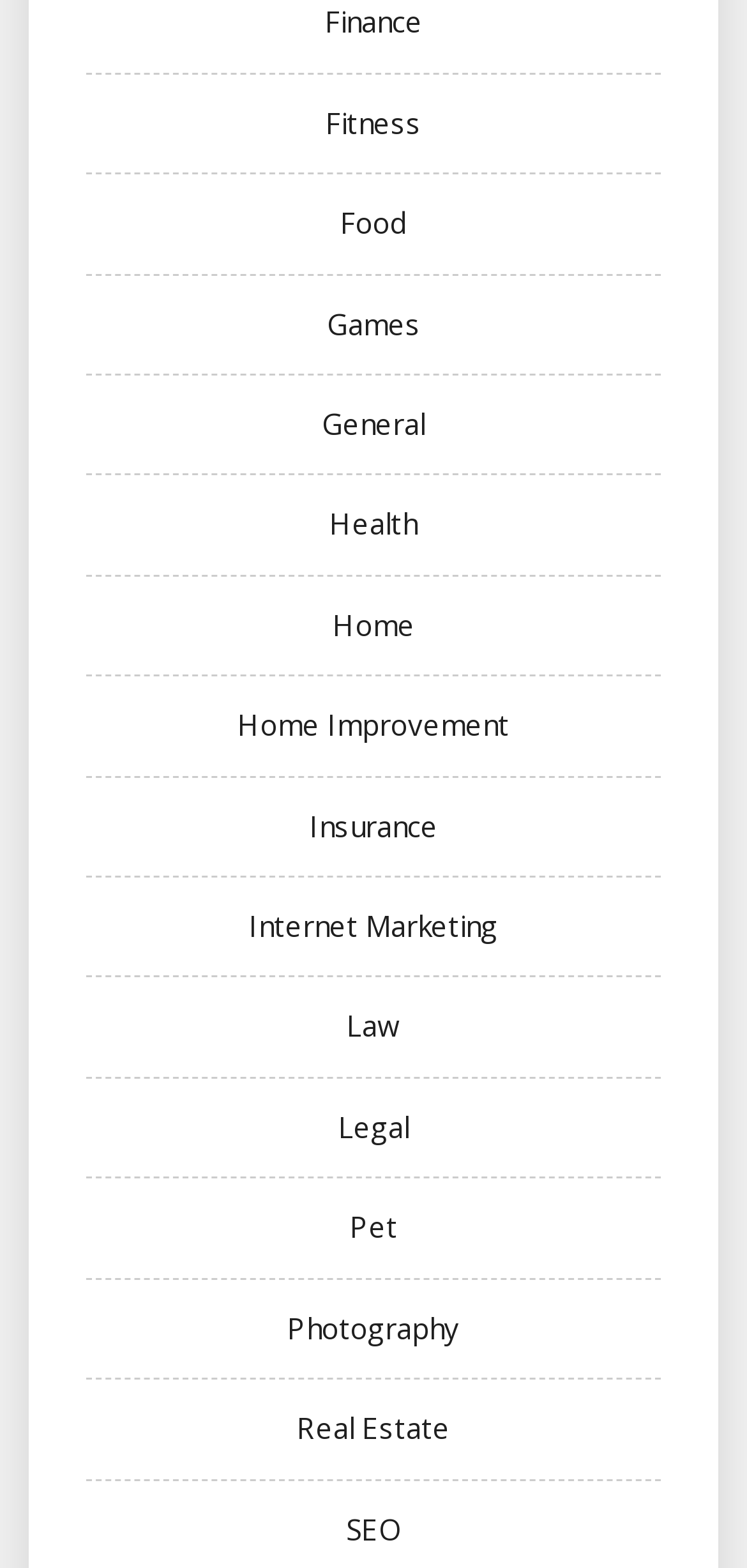Please identify the bounding box coordinates of the element's region that I should click in order to complete the following instruction: "go to Home Improvement". The bounding box coordinates consist of four float numbers between 0 and 1, i.e., [left, top, right, bottom].

[0.318, 0.45, 0.682, 0.474]